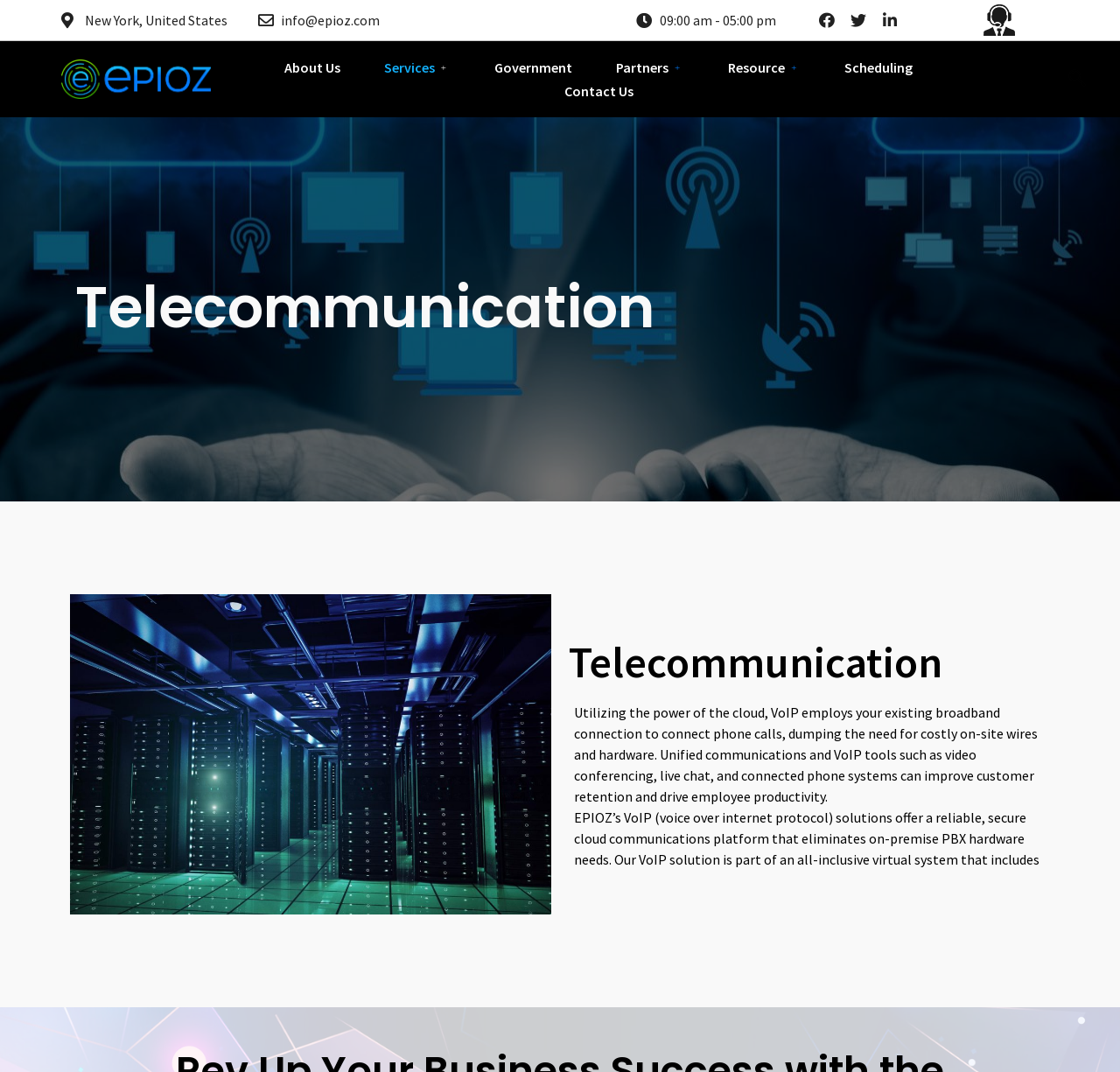Find the bounding box coordinates for the area that must be clicked to perform this action: "Check Facebook page".

[0.724, 0.004, 0.752, 0.033]